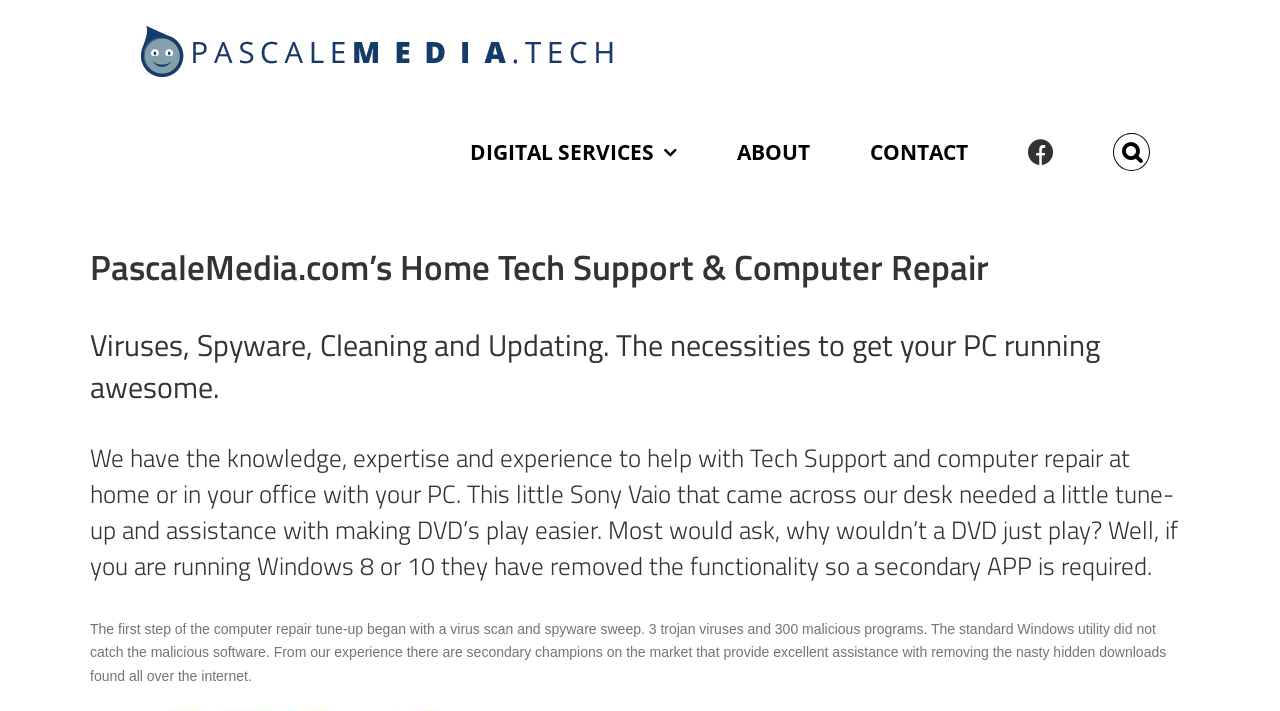Give a one-word or one-phrase response to the question:
What type of device was repaired?

Sony Vaio